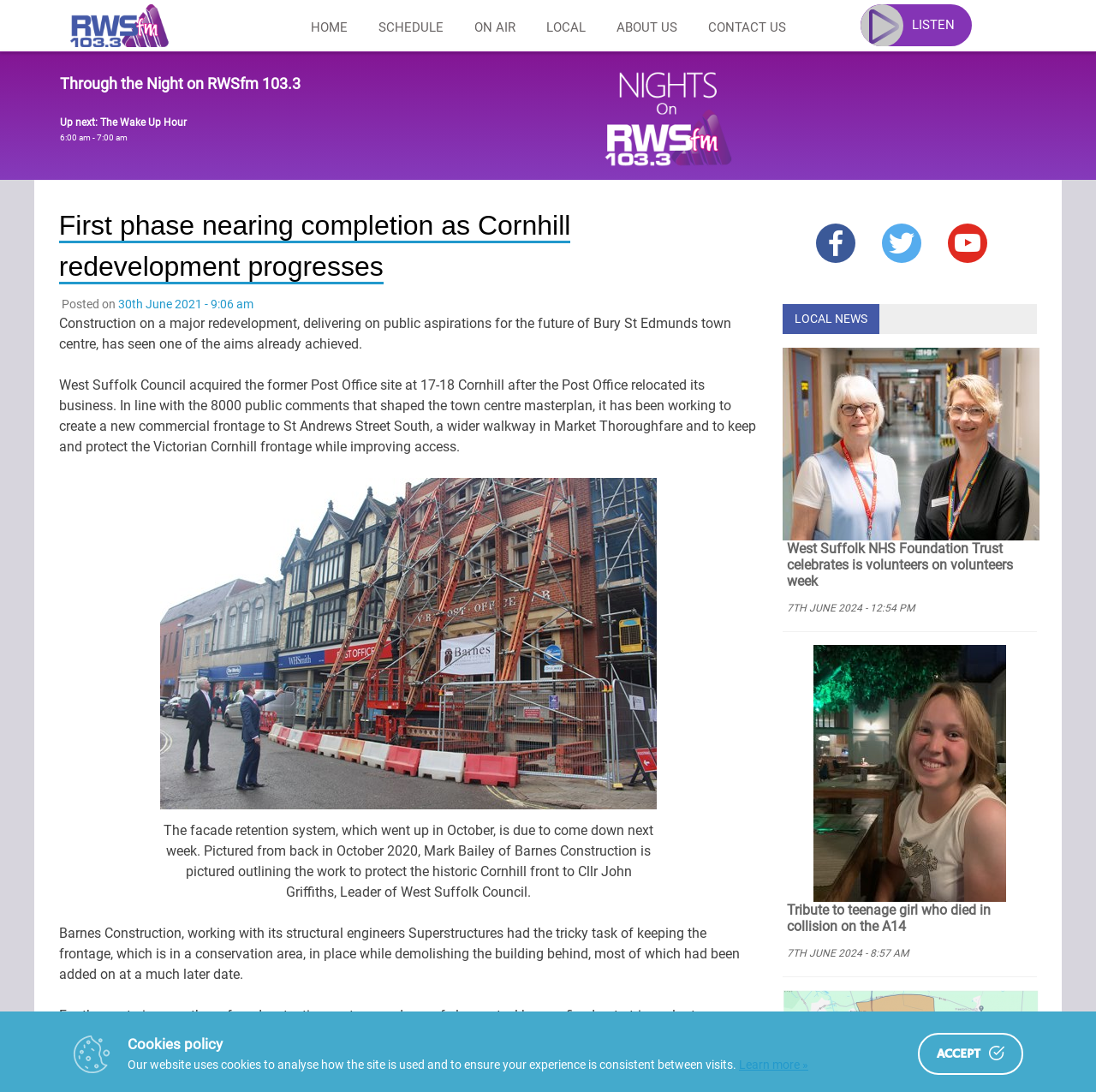Please find the bounding box coordinates of the section that needs to be clicked to achieve this instruction: "Read the news about Cornhill redevelopment".

[0.054, 0.192, 0.521, 0.26]